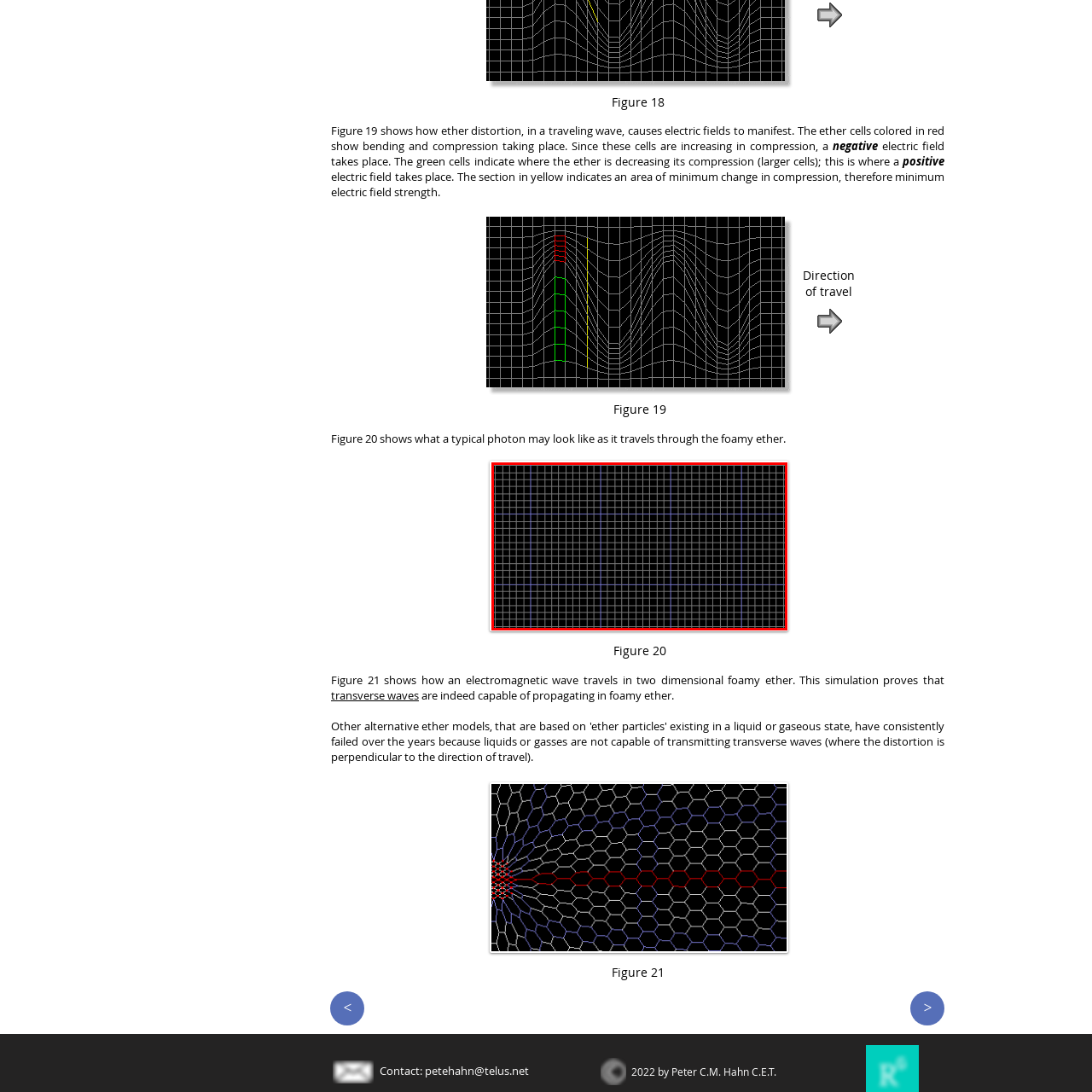Craft an in-depth description of the visual elements captured within the red box.

The image titled "Traveling Electromagnetic Wave" illustrates a grid overlaying a dark background, representing the concept of electromagnetic wave propagation. The grid serves to visually contextualize the behavior of waves within a medium, emphasizing aspects such as distortion and compression of ether cells. This depiction is crucial for understanding how electric fields manifest within the framework of wave travel. The image accompanies an explanation, likely outlining how these distortions relate to fields of positive and negative electric properties and areas with minimal changes in compression.